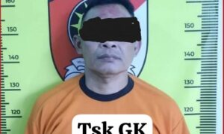Offer an in-depth description of the image shown.

The image depicts a male individual in an orange prison uniform, identified by the label "Tsk GK" prominently displayed in front of him. He appears to be posing for a mugshot against a bright yellow backdrop featuring markings indicative of a police department. The background includes a shield emblem, likely representing law enforcement authority, along with measurement lines that suggest the photo is part of an official identification process. His face is obscured, aligning with common practices in law enforcement to protect identities before formal charges or judicial proceedings. This type of imagery is frequently associated with the unveiling of criminal suspects within news reports or announcements related to ongoing investigations.